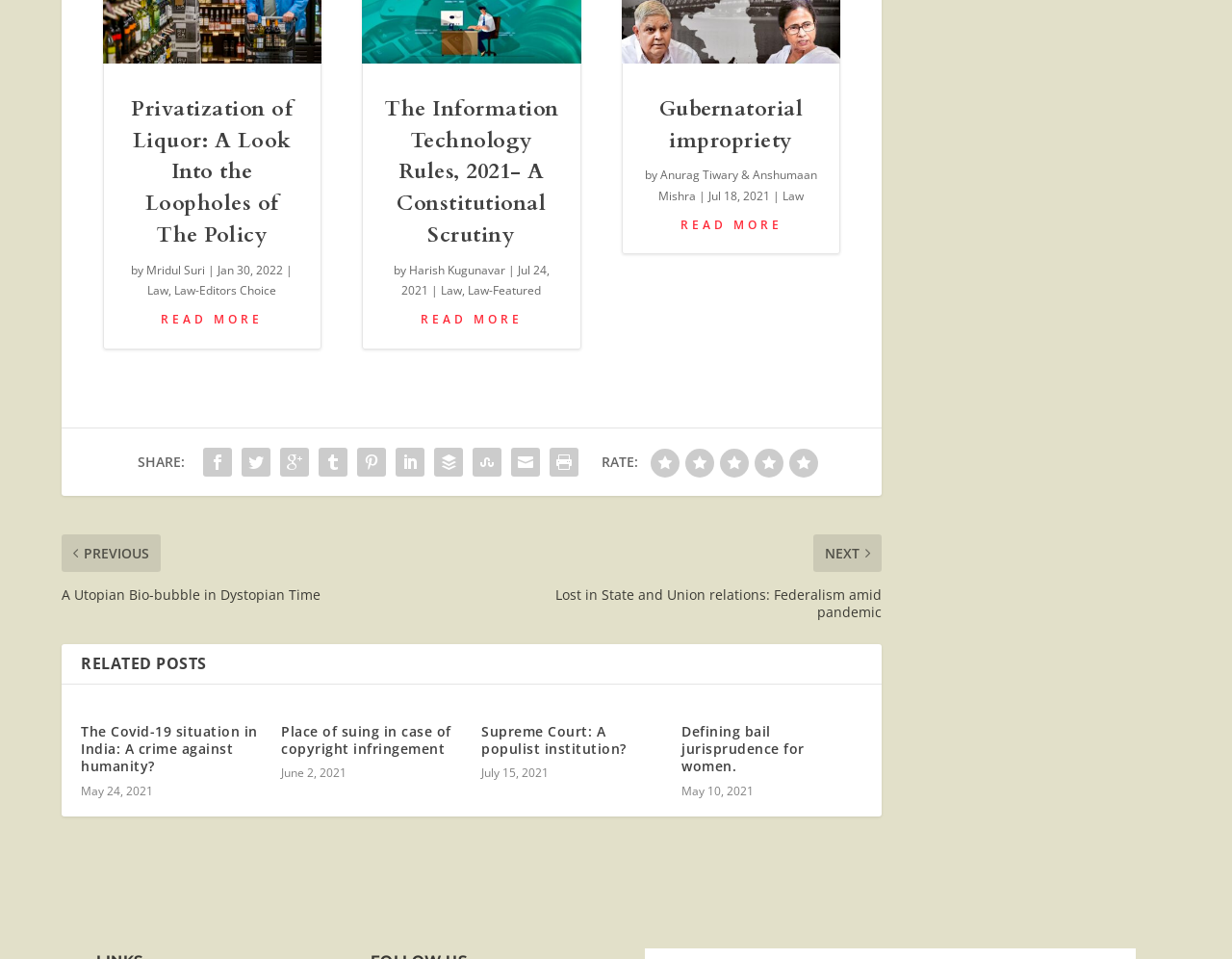Can you determine the bounding box coordinates of the area that needs to be clicked to fulfill the following instruction: "Read The Covid-19 situation in India: A crime against humanity?"?

[0.066, 0.78, 0.209, 0.836]